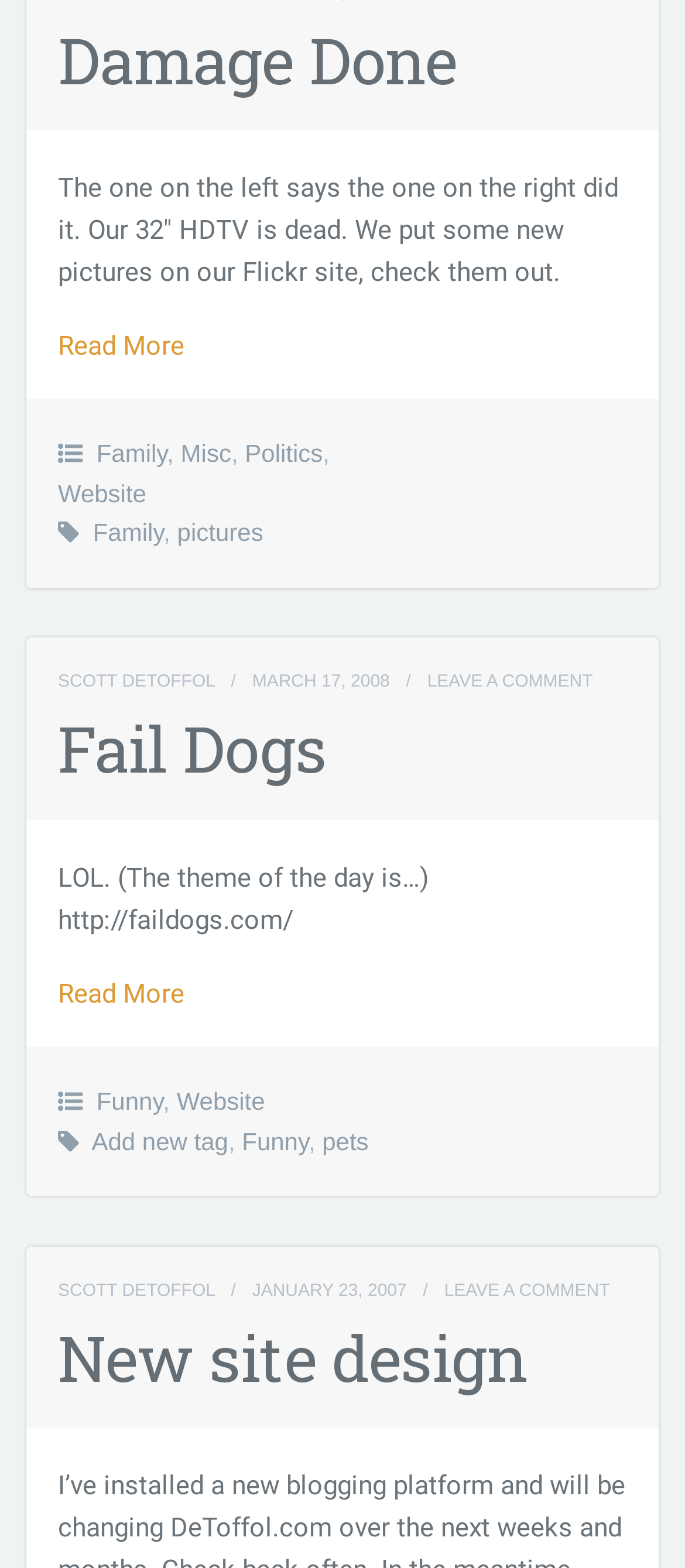Please find the bounding box coordinates of the section that needs to be clicked to achieve this instruction: "Check out the 'Fail Dogs' post".

[0.085, 0.451, 0.477, 0.504]